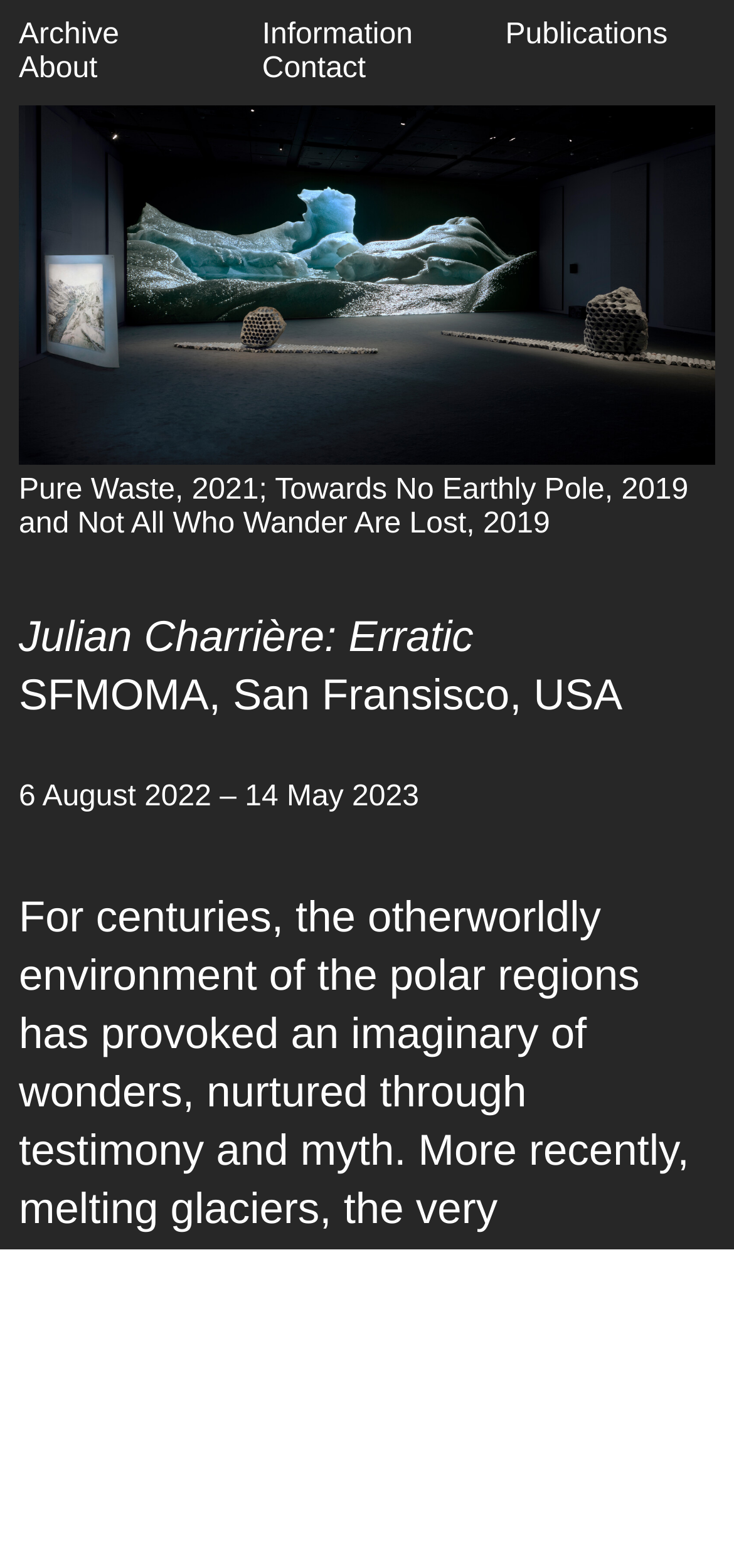Where is the artwork exhibited?
Please describe in detail the information shown in the image to answer the question.

The location of the artwork exhibition can be found in the static text element, which is 'SFMOMA, San Fransisco, USA'. This information is located below the title of the artwork and provides the venue and location of the exhibition.